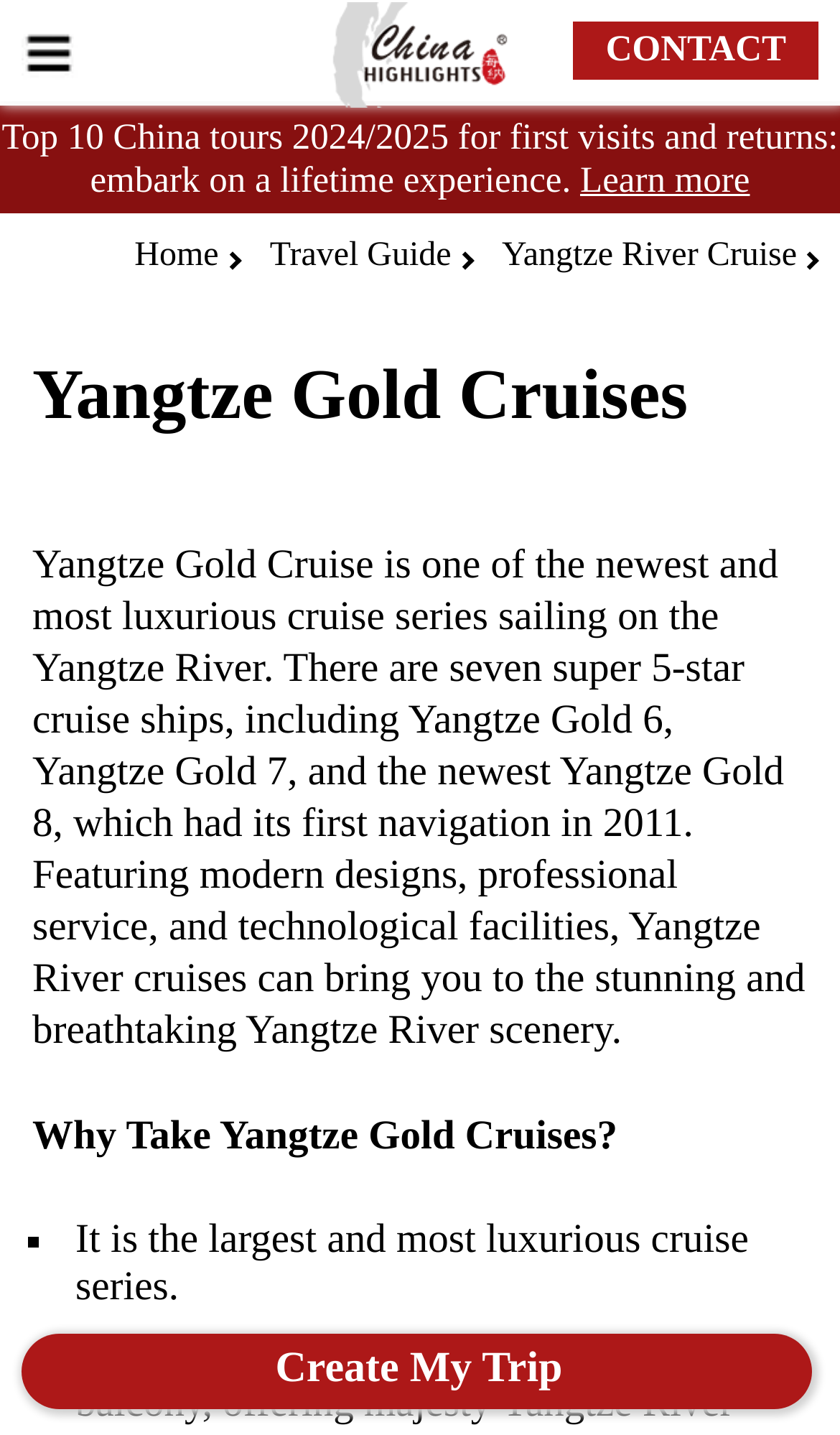What is the benefit of taking Yangtze Gold Cruises?
Provide an in-depth answer to the question, covering all aspects.

The webpage mentions that one of the reasons to take Yangtze Gold Cruises is that it is the largest and most luxurious cruise series, as indicated by the list marker '■' and the corresponding text.